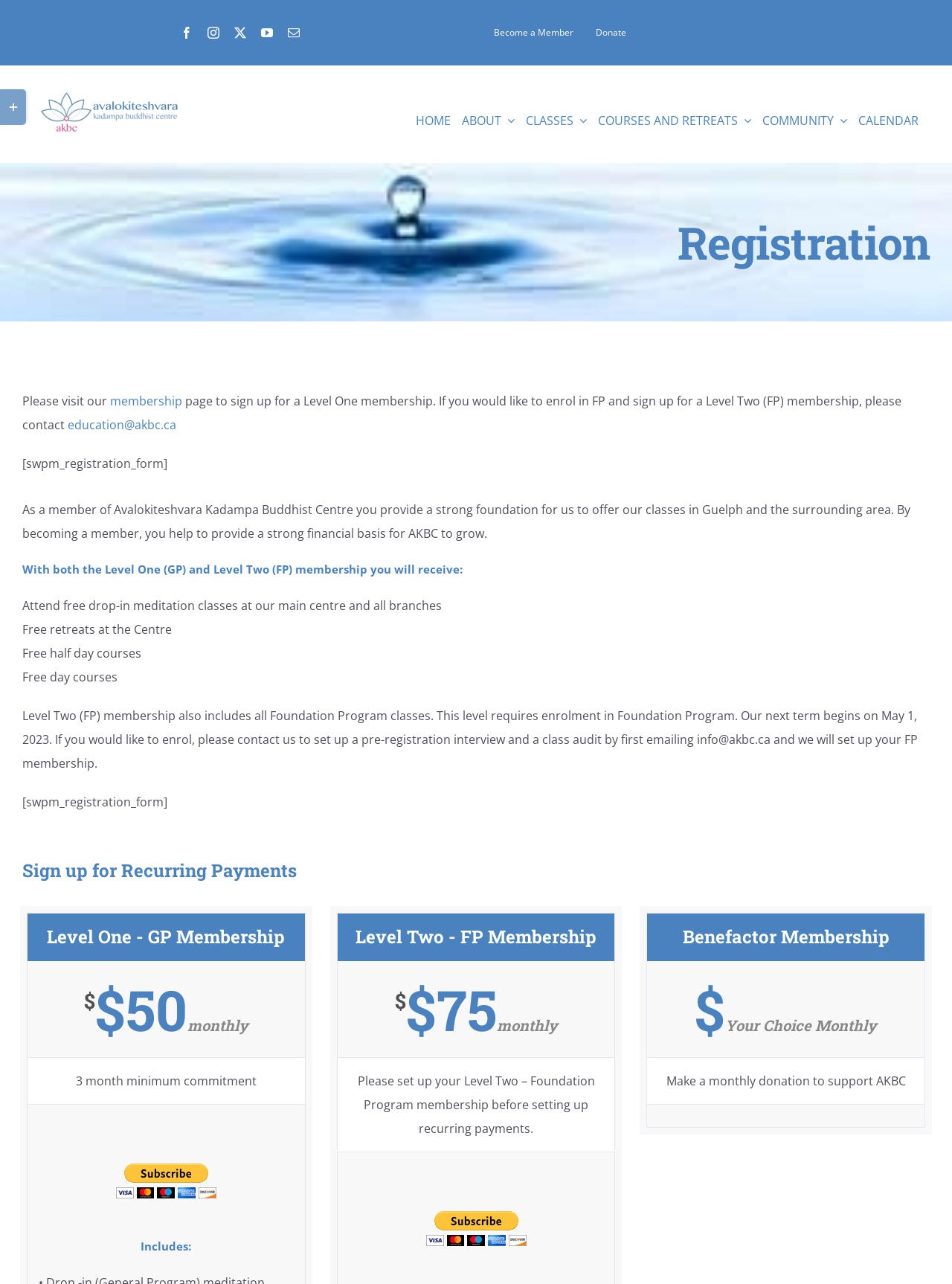Locate the bounding box coordinates of the area where you should click to accomplish the instruction: "view archives for March 2024".

None